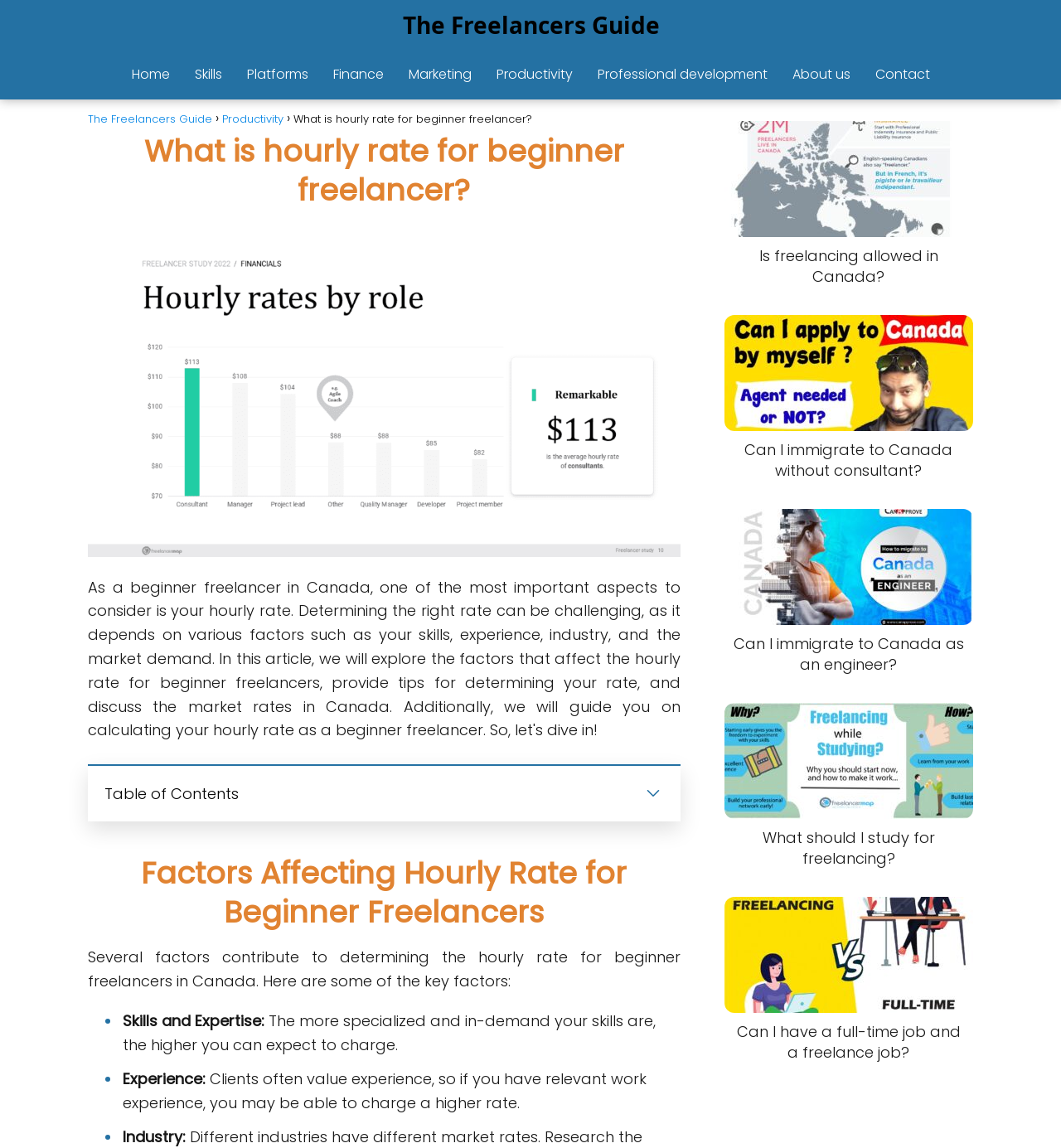Could you find the bounding box coordinates of the clickable area to complete this instruction: "Click on the 'Home' link"?

[0.124, 0.056, 0.16, 0.073]